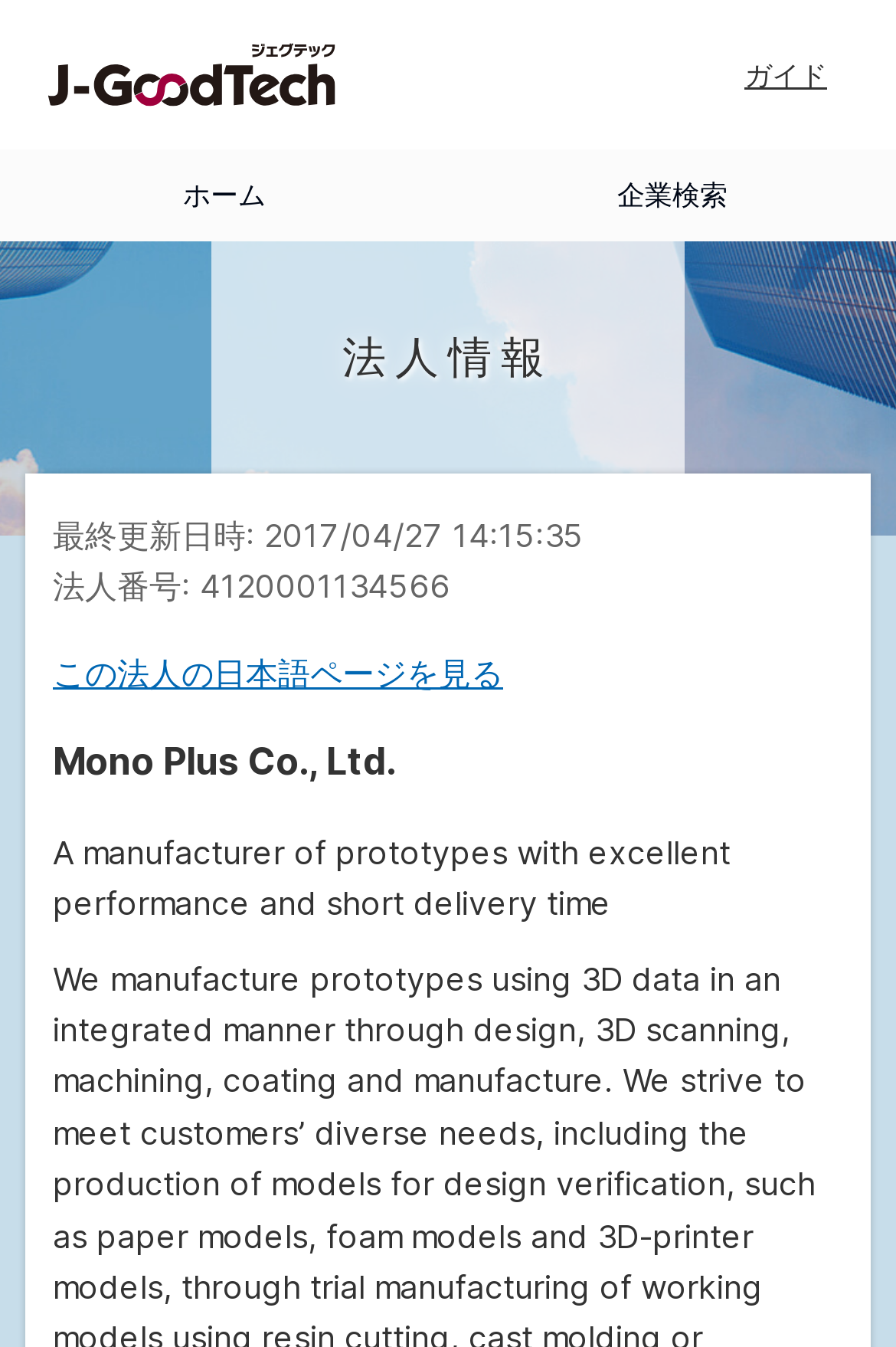What is the company's business?
Please use the image to provide an in-depth answer to the question.

I found the company's business by looking at the static text element with the text 'A manufacturer of prototypes with excellent performance and short delivery time' which is located below the company name.